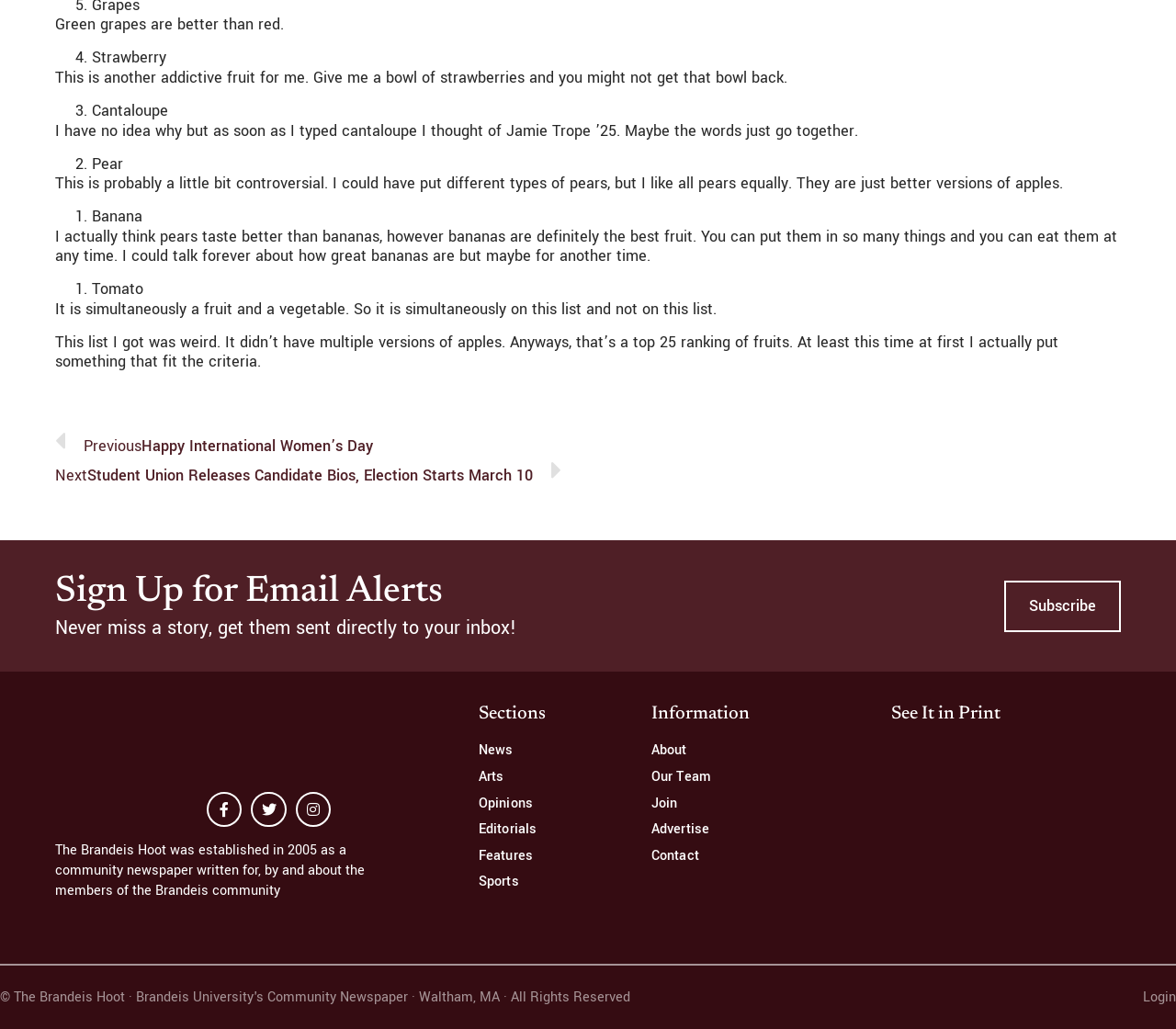Provide the bounding box coordinates of the area you need to click to execute the following instruction: "Follow the Brandeis Hoot on Facebook".

[0.176, 0.77, 0.206, 0.804]